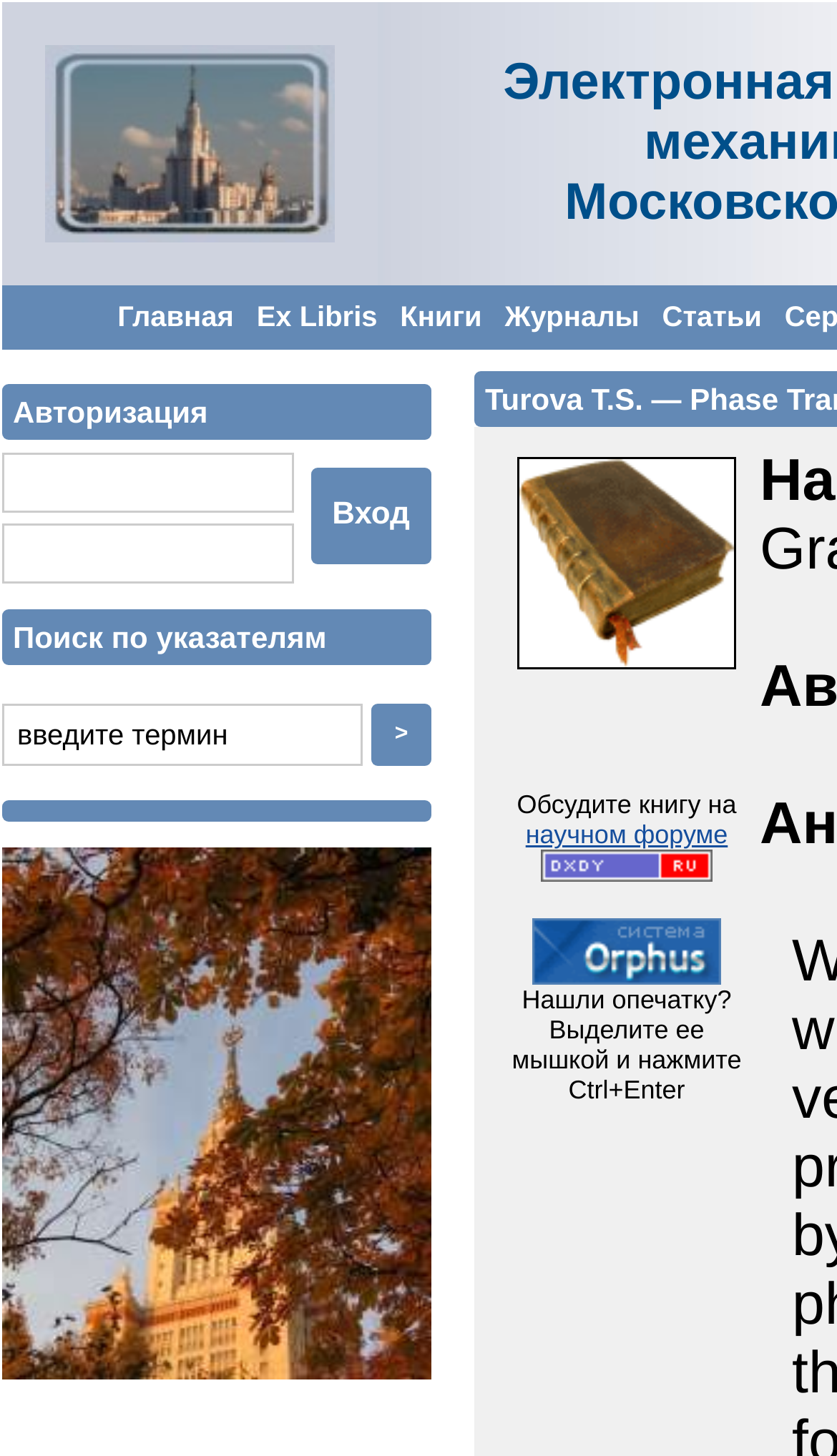Identify the bounding box coordinates of the region that needs to be clicked to carry out this instruction: "Click on the 'Вход' button". Provide these coordinates as four float numbers ranging from 0 to 1, i.e., [left, top, right, bottom].

[0.371, 0.32, 0.515, 0.387]